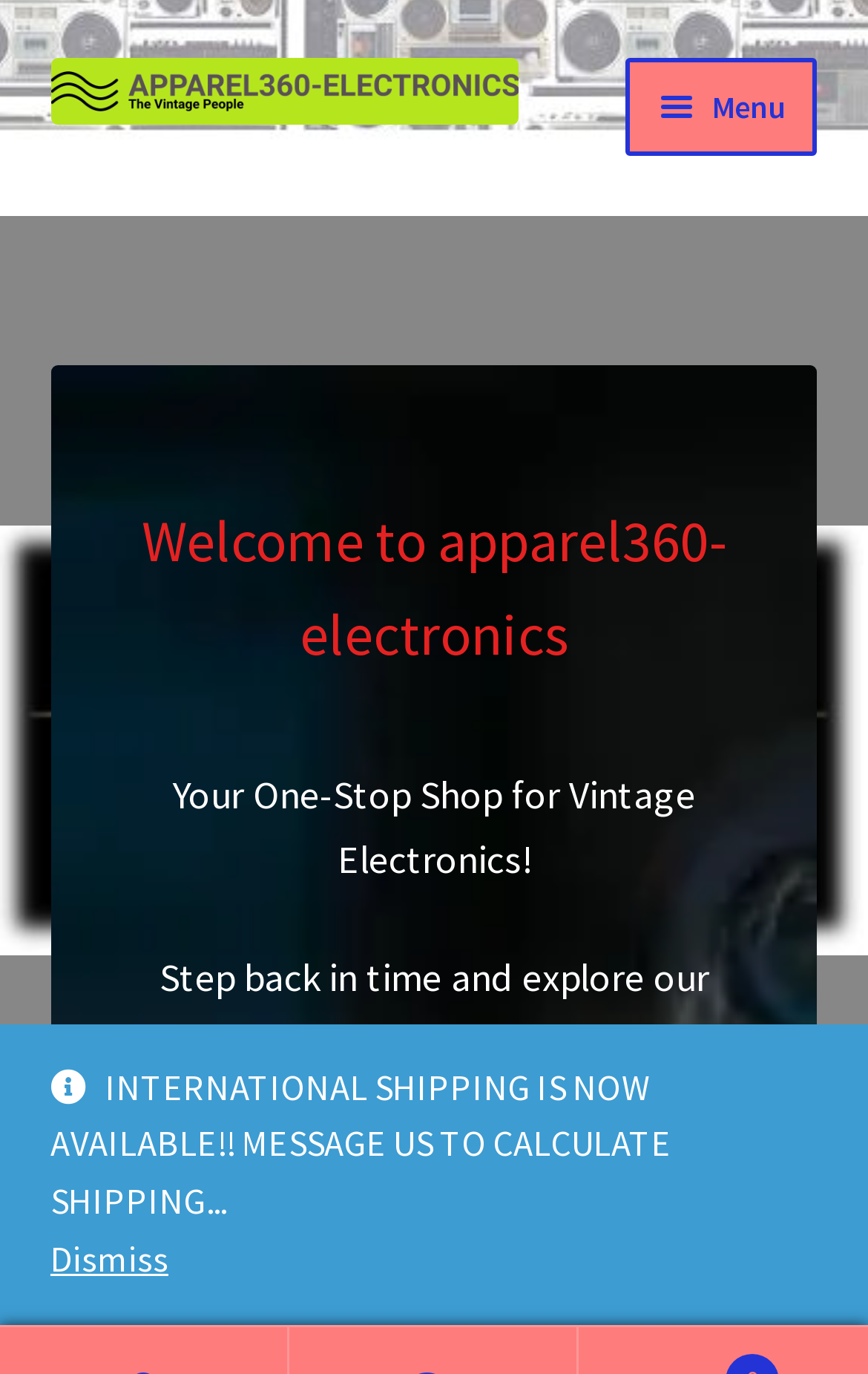Identify the bounding box coordinates of the clickable section necessary to follow the following instruction: "Go to 'Home' page". The coordinates should be presented as four float numbers from 0 to 1, i.e., [left, top, right, bottom].

[0.058, 0.113, 0.942, 0.2]